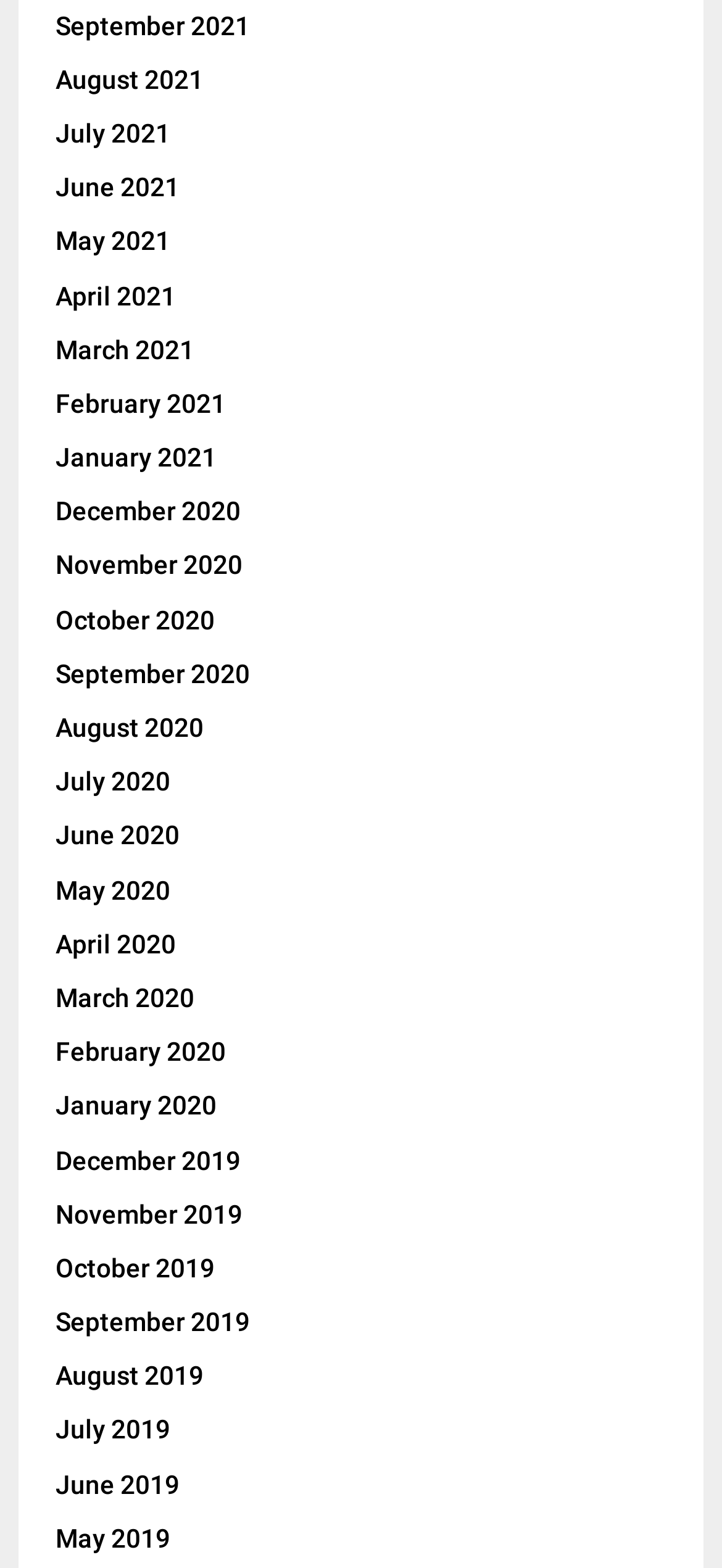Identify the bounding box coordinates of the clickable region required to complete the instruction: "browse June 2019". The coordinates should be given as four float numbers within the range of 0 and 1, i.e., [left, top, right, bottom].

[0.077, 0.937, 0.249, 0.956]